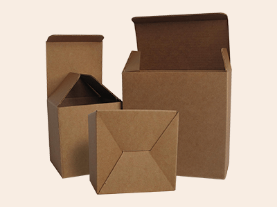What is the purpose of the tuck flaps?
Look at the webpage screenshot and answer the question with a detailed explanation.

According to the caption, the tuck flaps facilitate easy closure and secure storage, making it convenient to use the boxes for packaging and shipping purposes.